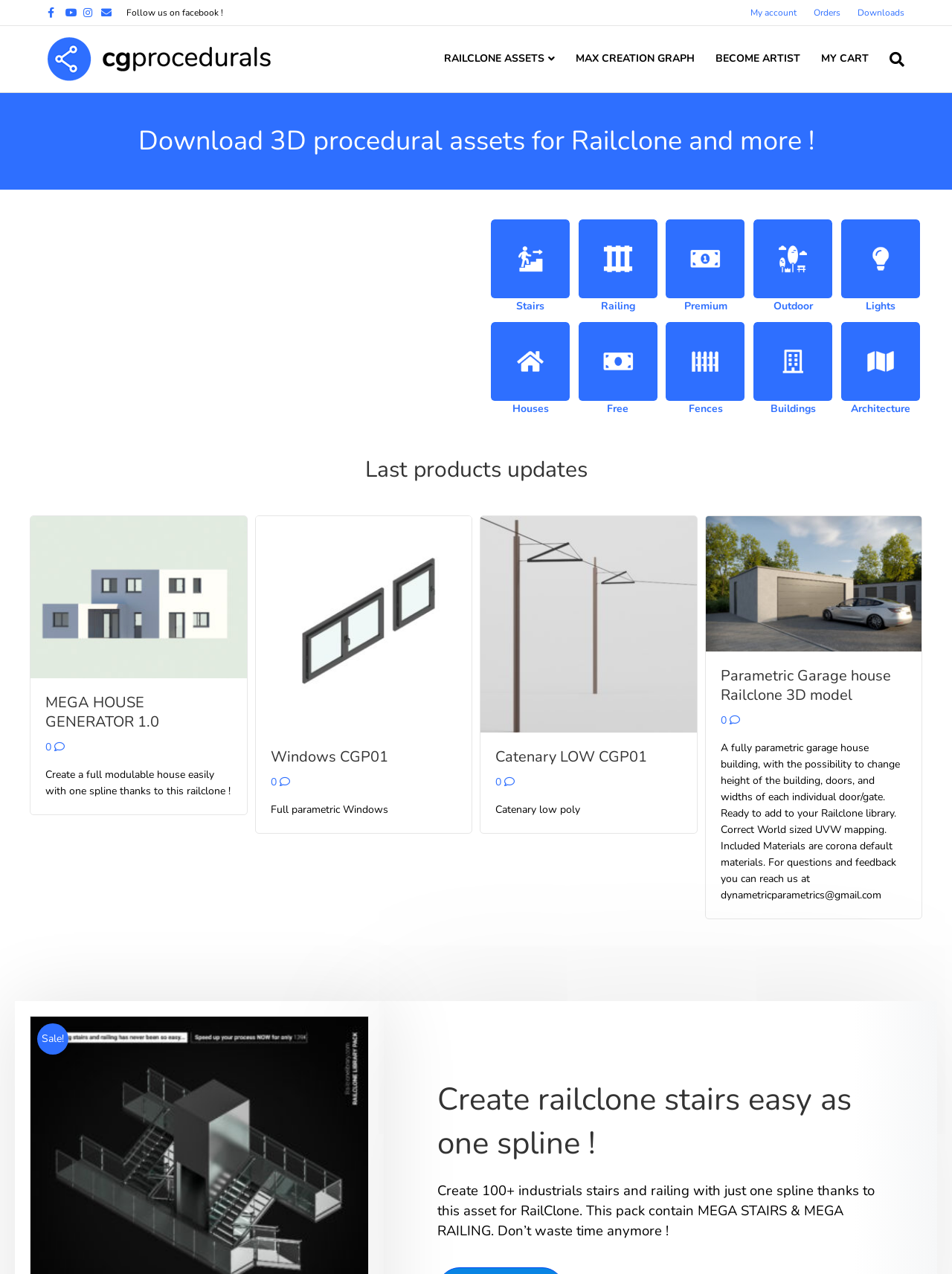Please provide the bounding box coordinates for the element that needs to be clicked to perform the following instruction: "Contact 'Us'". The coordinates should be given as four float numbers between 0 and 1, i.e., [left, top, right, bottom].

None